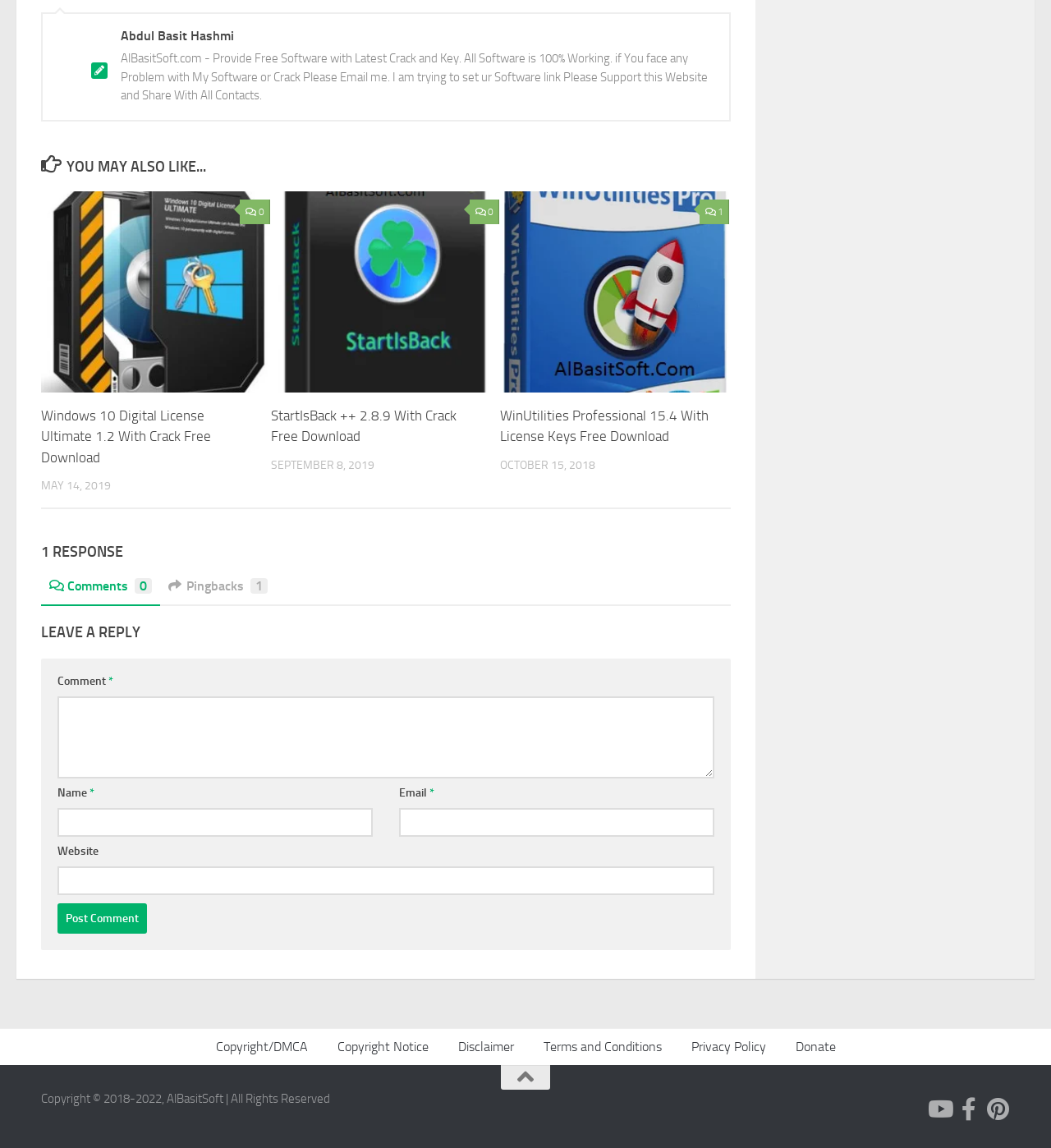Find the bounding box coordinates for the element described here: "Disclaimer".

[0.421, 0.897, 0.503, 0.928]